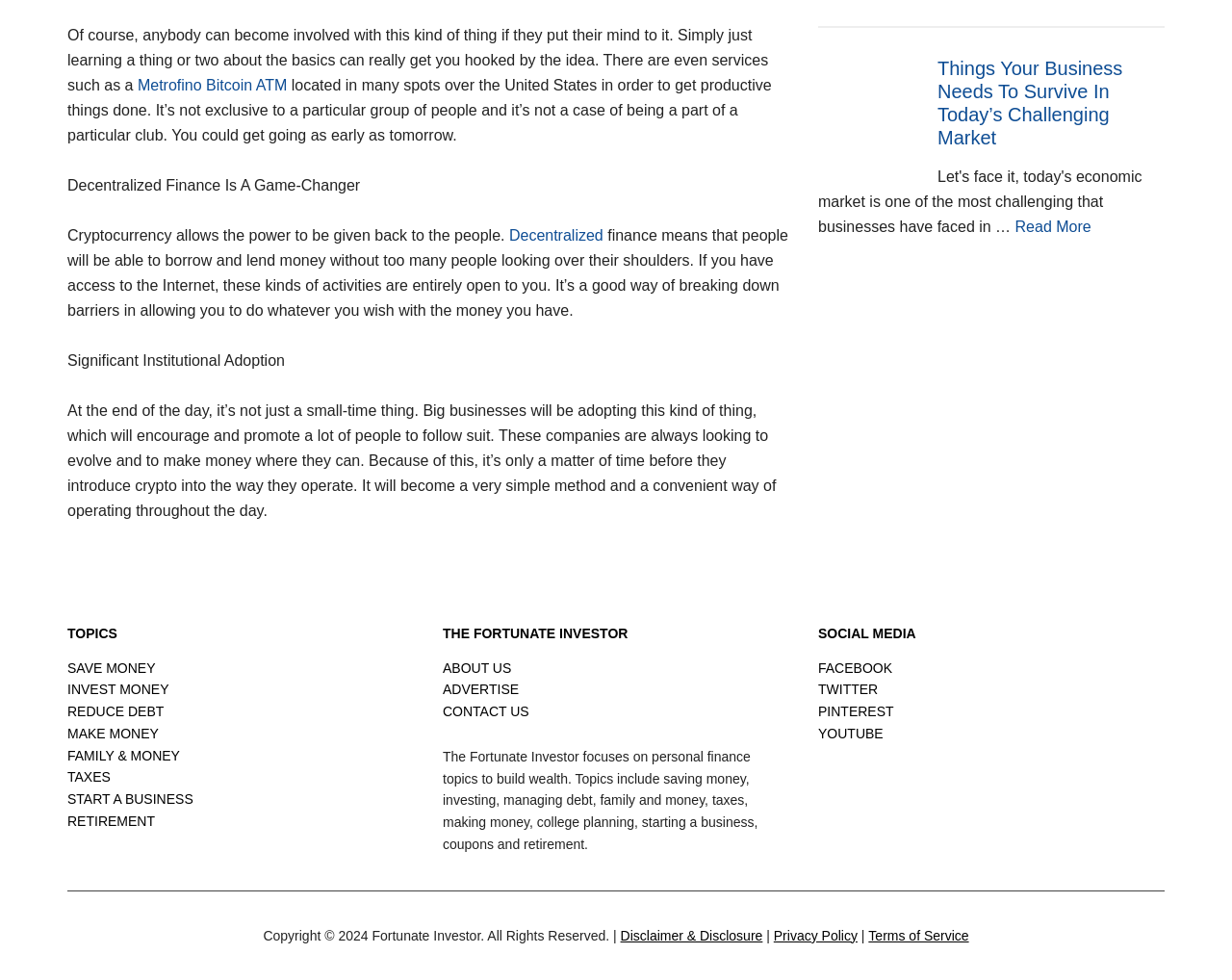Find the bounding box coordinates for the HTML element specified by: "RETIREMENT".

[0.055, 0.83, 0.126, 0.846]